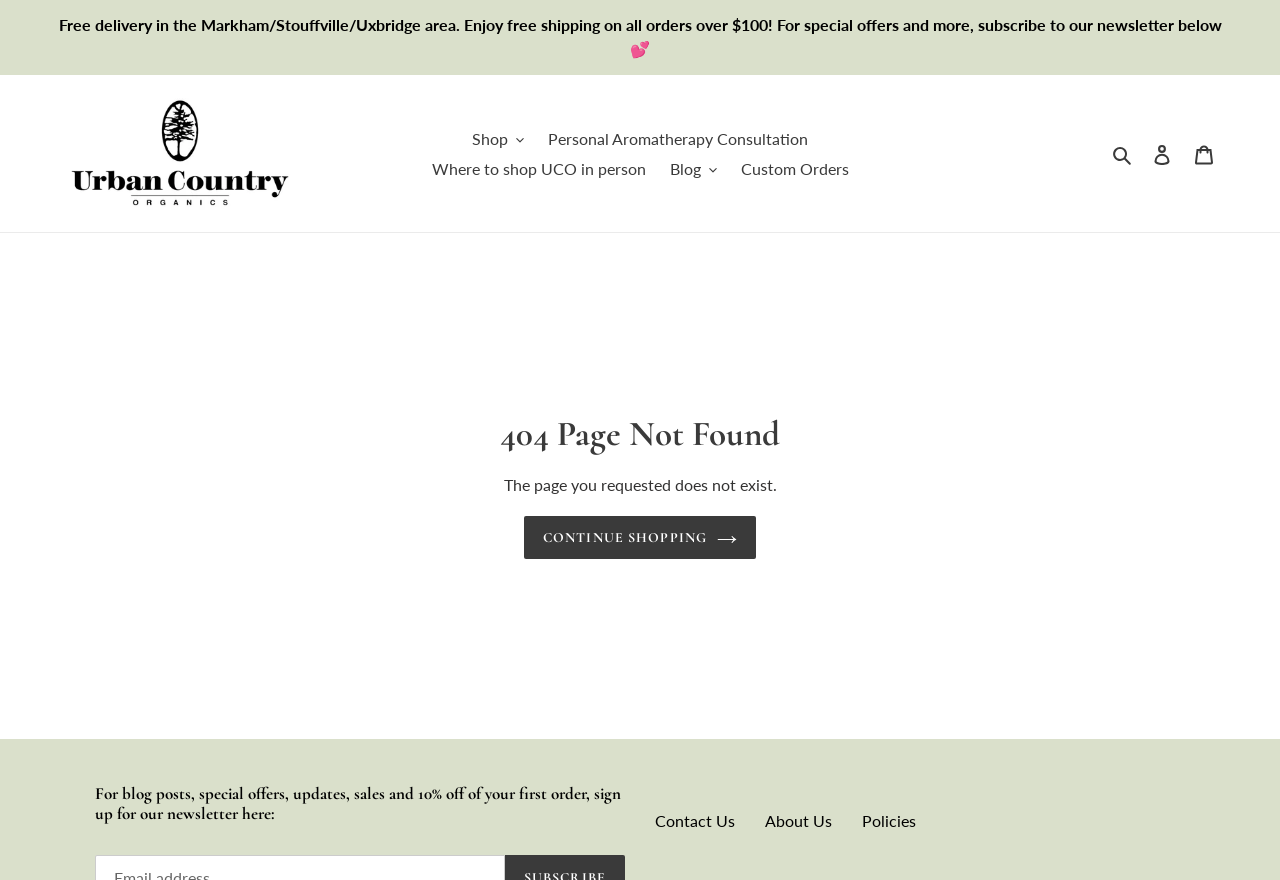Find the bounding box coordinates of the clickable area required to complete the following action: "Continue shopping".

[0.409, 0.586, 0.591, 0.635]